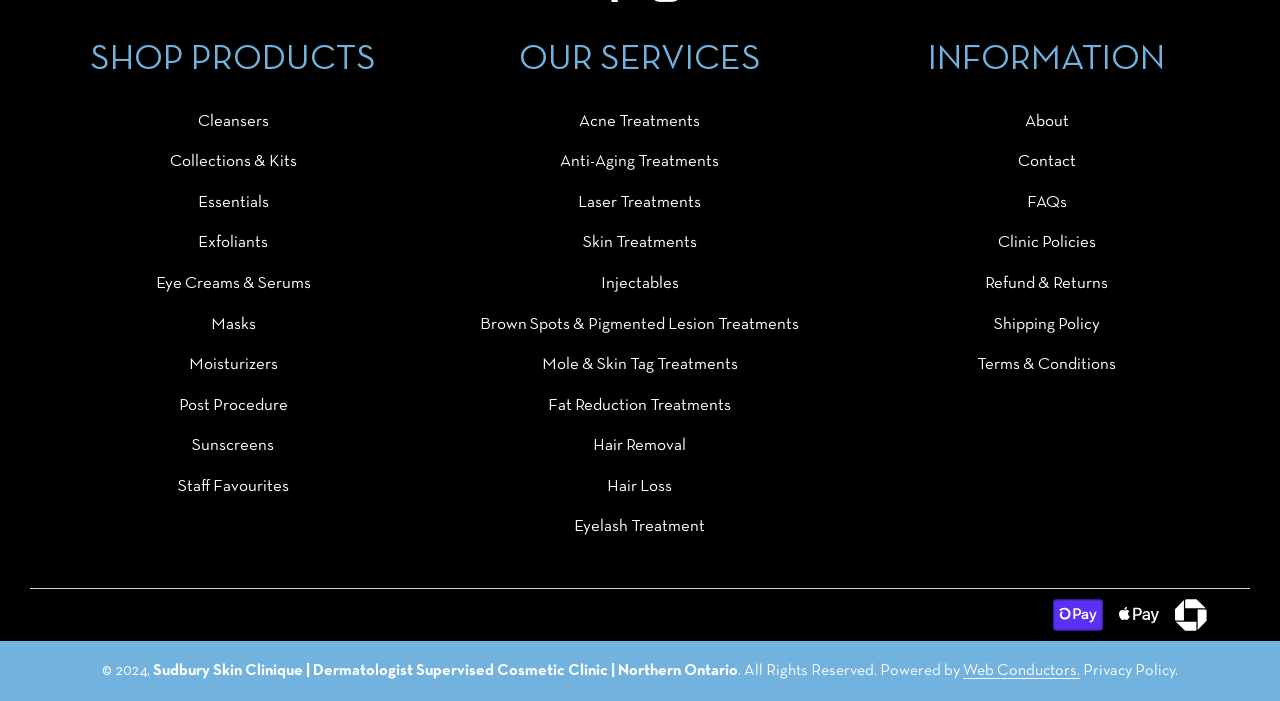Based on the image, give a detailed response to the question: How many types of skin treatments are offered?

Under the 'OUR SERVICES' category, I can see seven links related to skin treatments: 'Acne Treatments', 'Anti-Aging Treatments', 'Laser Treatments', 'Skin Treatments', 'Injectables', 'Brown Spots & Pigmented Lesion Treatments', and 'Mole & Skin Tag Treatments'.